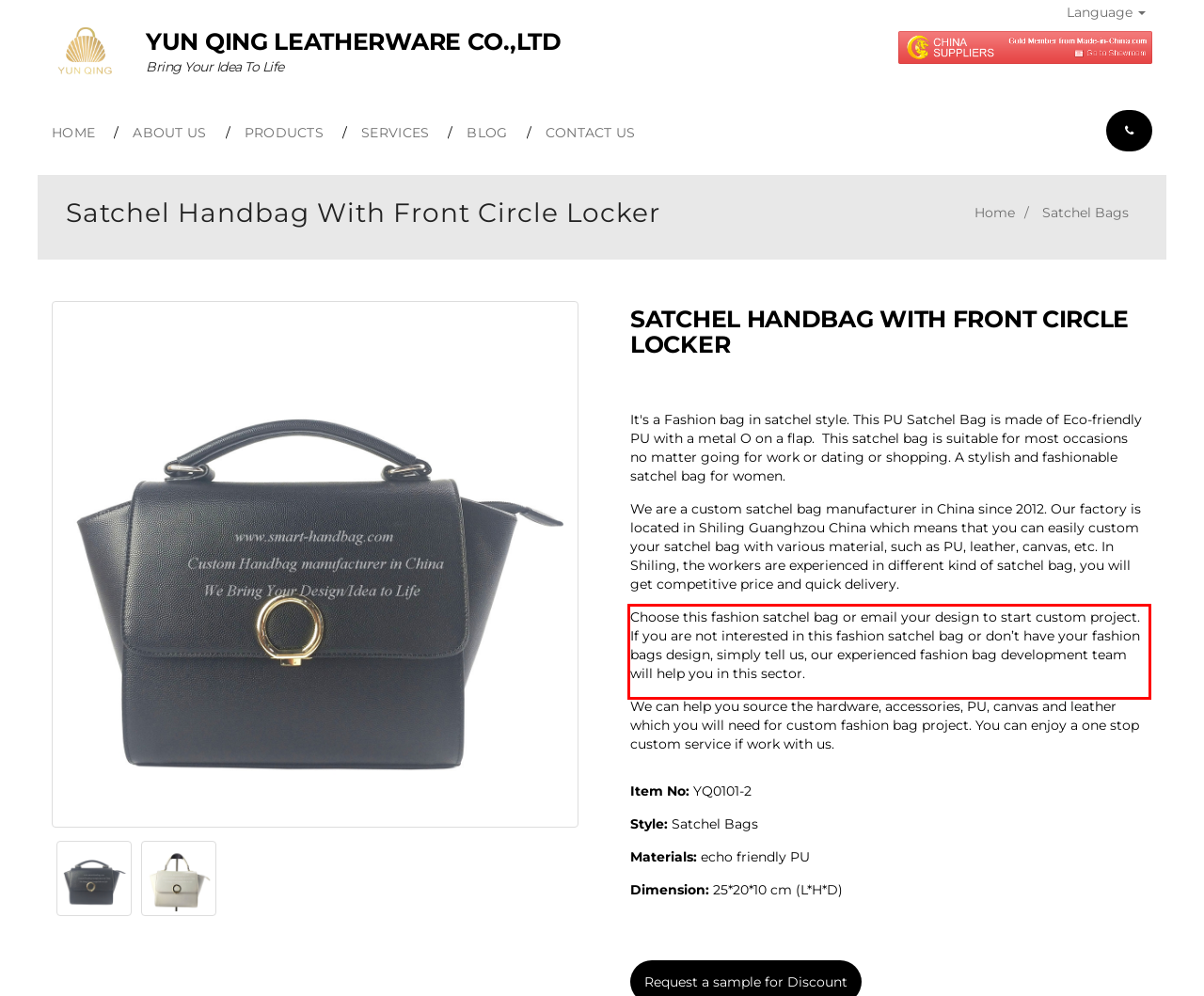You are given a screenshot showing a webpage with a red bounding box. Perform OCR to capture the text within the red bounding box.

Choose this fashion satchel bag or email your design to start custom project. If you are not interested in this fashion satchel bag or don’t have your fashion bags design, simply tell us, our experienced fashion bag development team will help you in this sector.